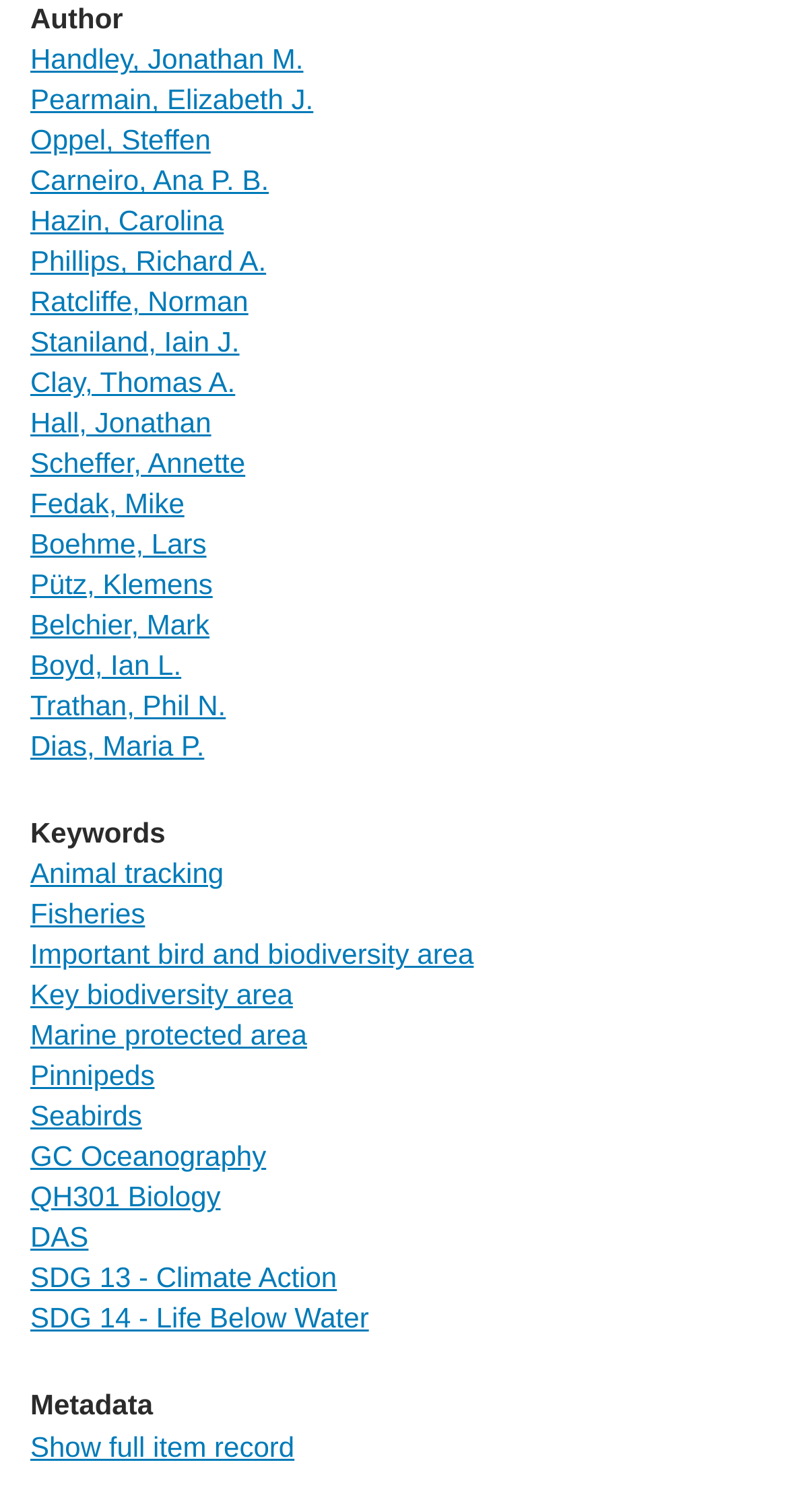Provide the bounding box coordinates, formatted as (top-left x, top-left y, bottom-right x, bottom-right y), with all values being floating point numbers between 0 and 1. Identify the bounding box of the UI element that matches the description: Seabirds

[0.038, 0.727, 0.18, 0.749]